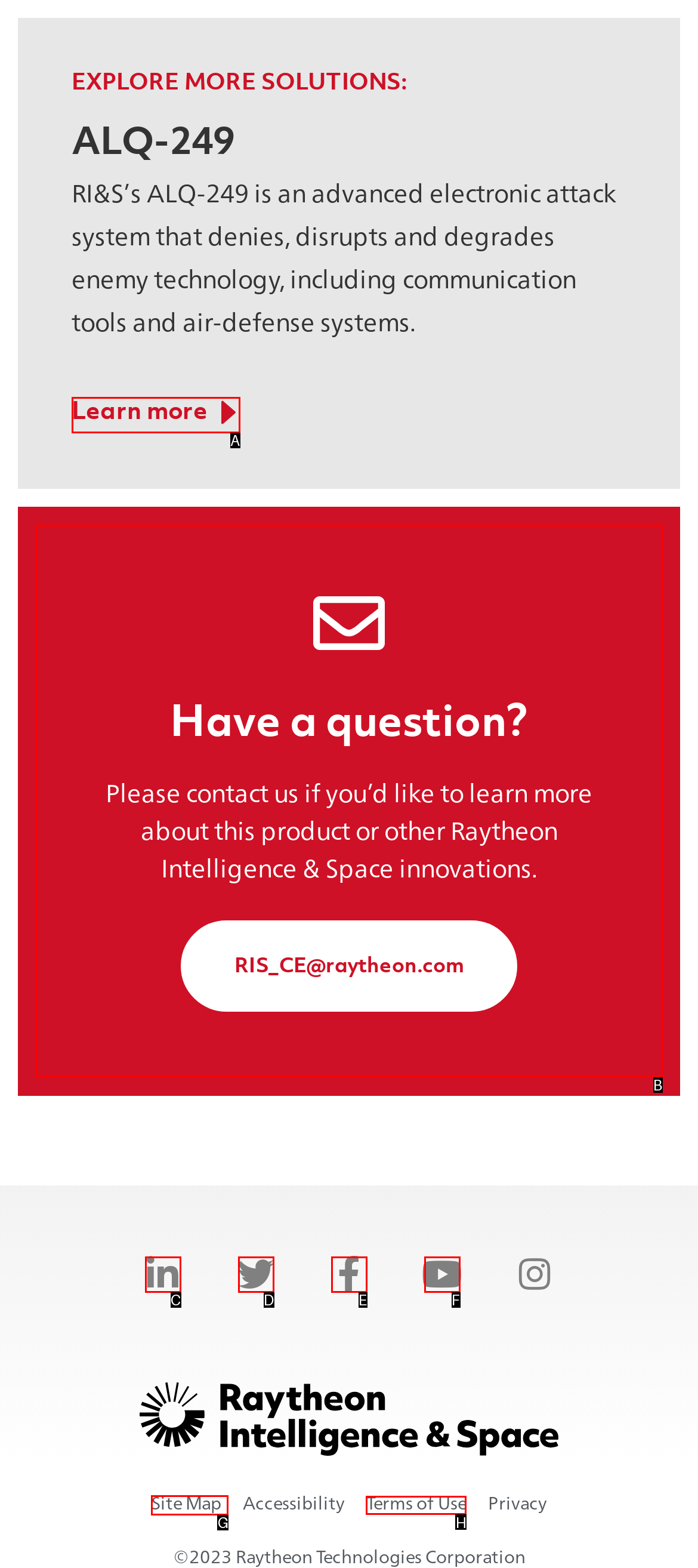What option should I click on to execute the task: Check terms of use? Give the letter from the available choices.

H